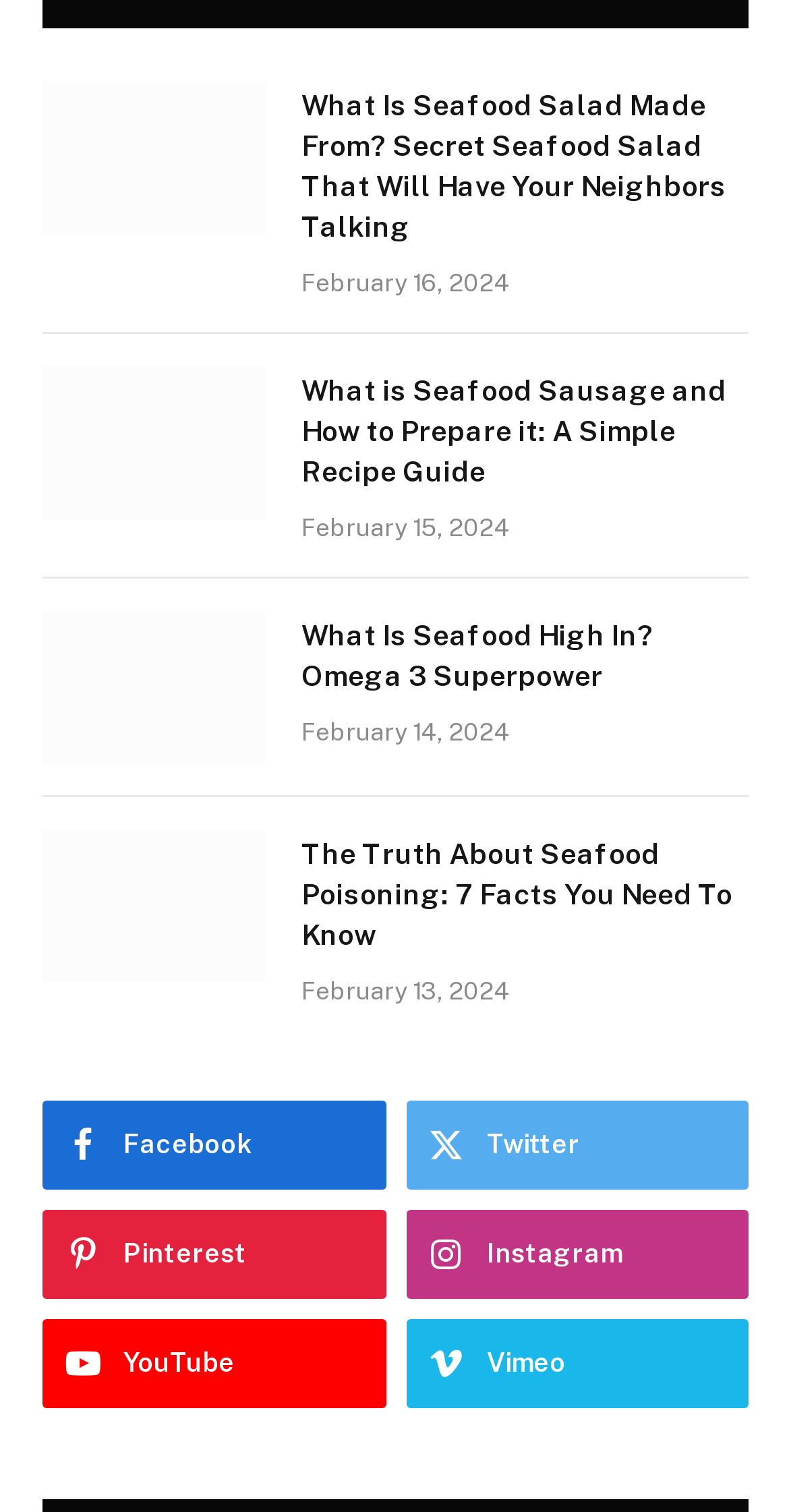What social media platforms are available at the bottom of the page?
Provide a thorough and detailed answer to the question.

At the bottom of the page, there are links to various social media platforms, including Facebook, Twitter, Pinterest, Instagram, YouTube, and Vimeo, which can be used to share content or follow the website's social media accounts.